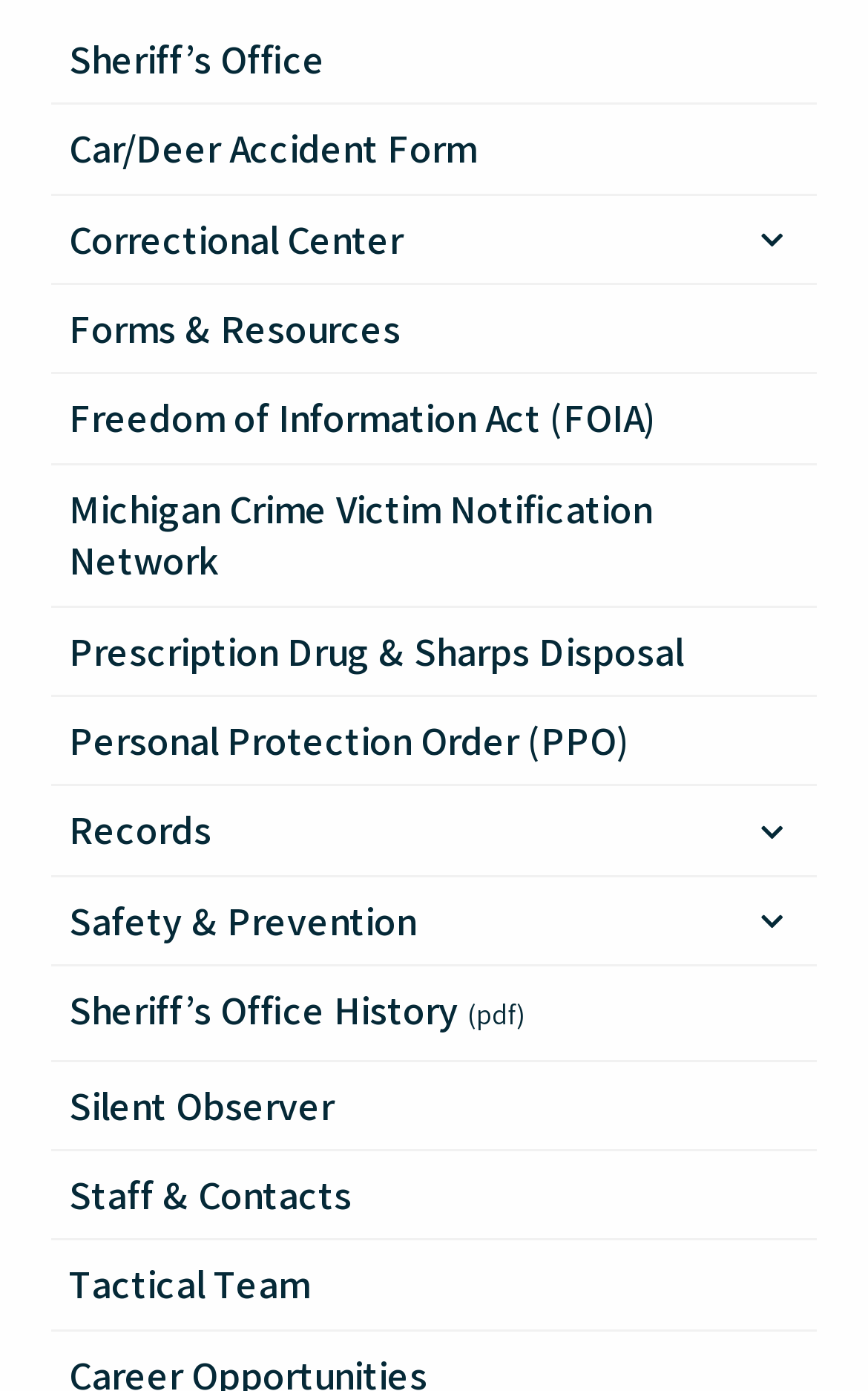Answer briefly with one word or phrase:
What is the link related to prescription disposal?

Prescription Drug & Sharps Disposal